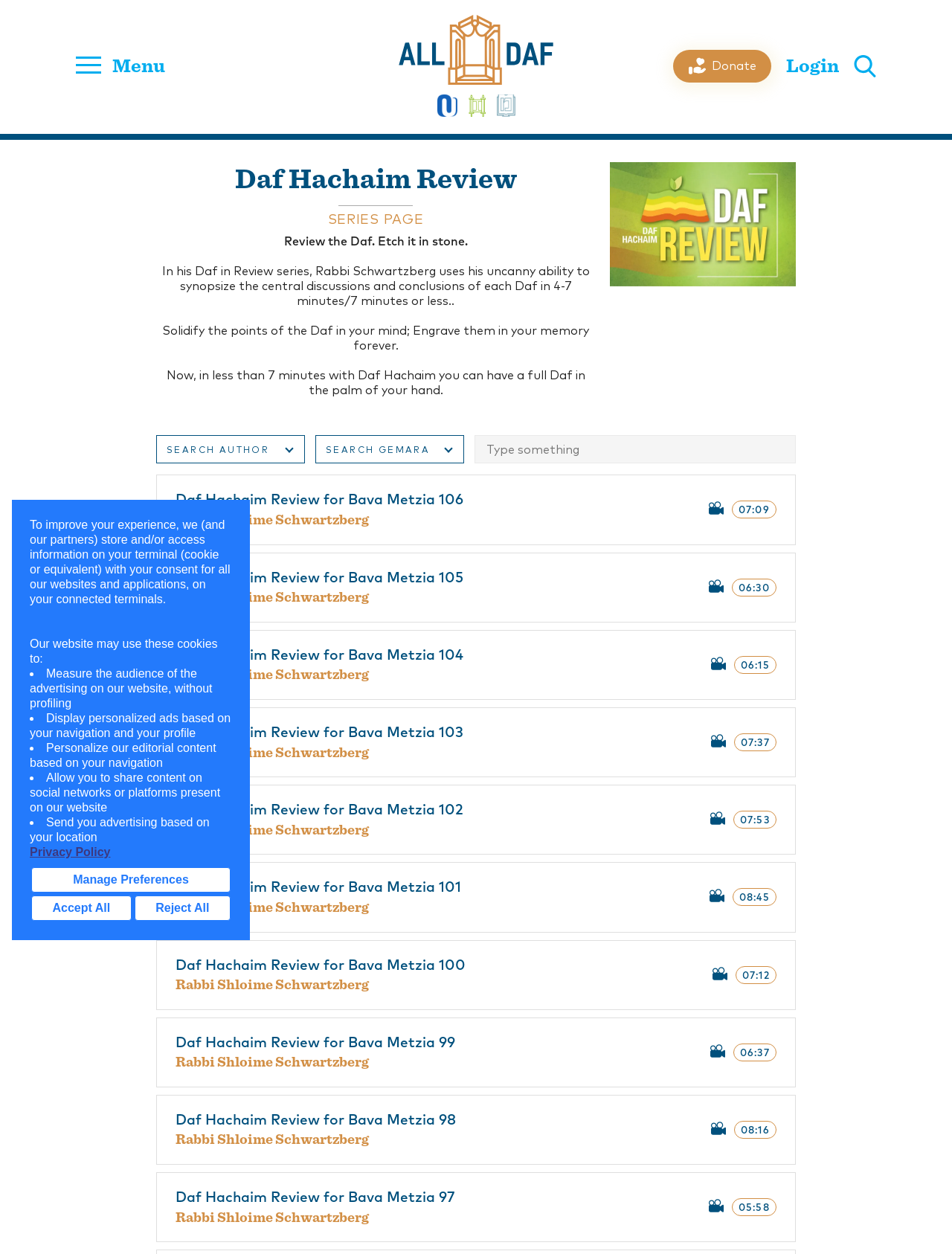Bounding box coordinates should be provided in the format (top-left x, top-left y, bottom-right x, bottom-right y) with all values between 0 and 1. Identify the bounding box for this UI element: Donate

[0.707, 0.039, 0.81, 0.066]